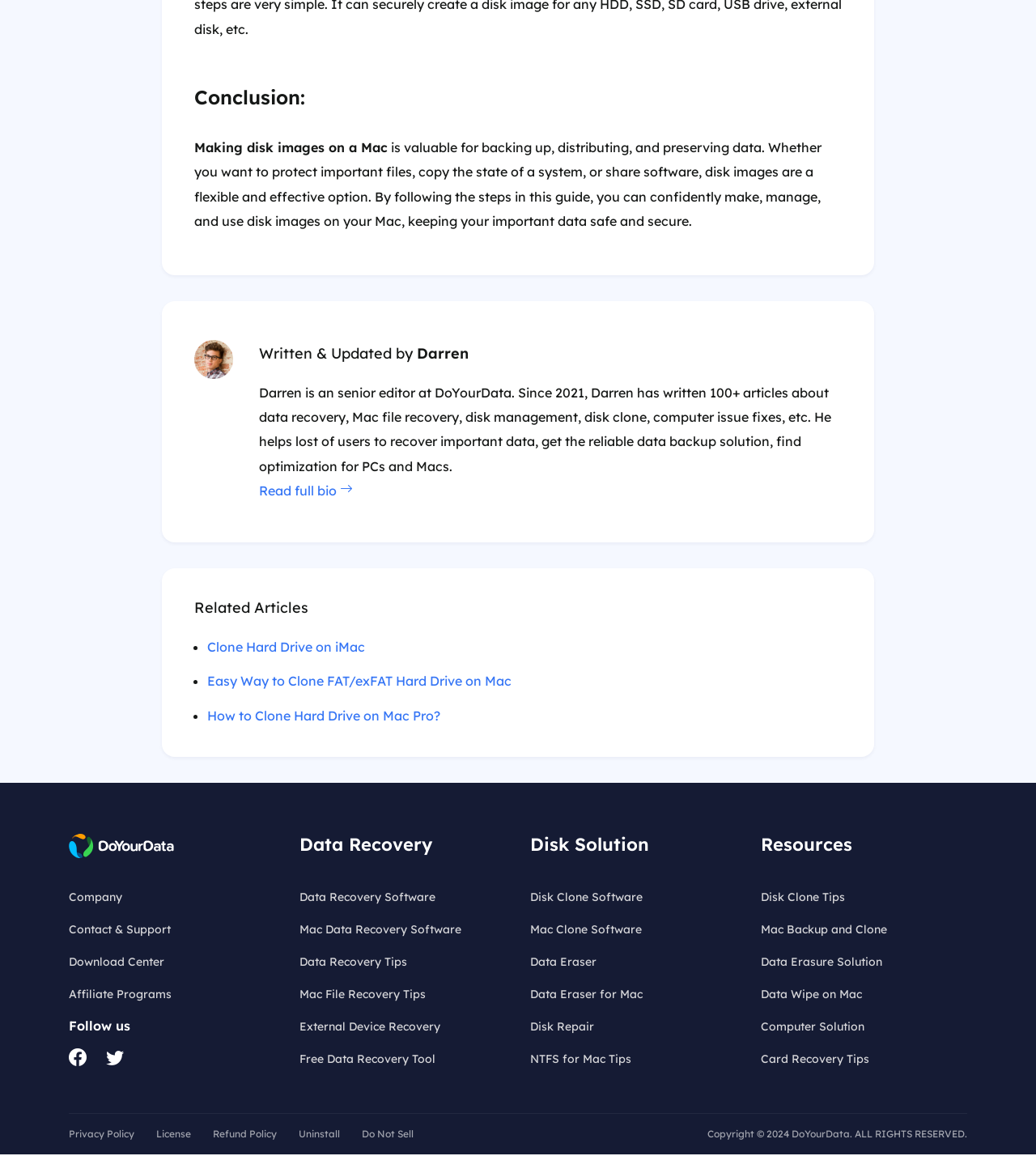Please provide the bounding box coordinates for the element that needs to be clicked to perform the following instruction: "Visit DoYourData". The coordinates should be given as four float numbers between 0 and 1, i.e., [left, top, right, bottom].

[0.066, 0.861, 0.168, 0.884]